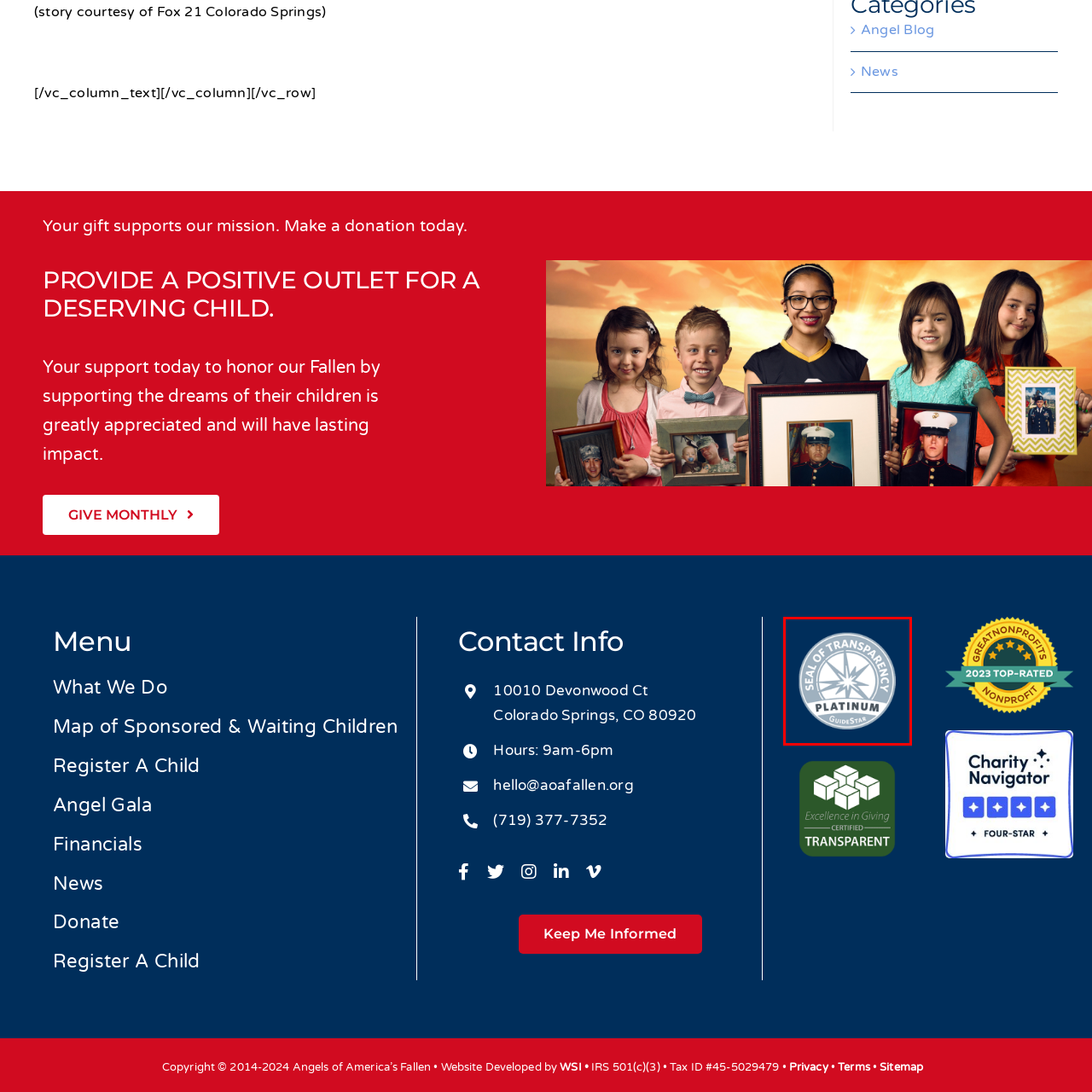Explain in detail what is happening in the image enclosed by the red border.

This image showcases the "Seal of Transparency" awarded by GuideStar, indicating a platinum level of transparency for the organization it represents. The seal features a blue background with a prominent star design at its center, highlighting the commitment to transparency and accountability in its operations. Organizations receiving this designation are recognized for their high standards in transparency, providing donors and supporters with reassurance about their practices and financial health.